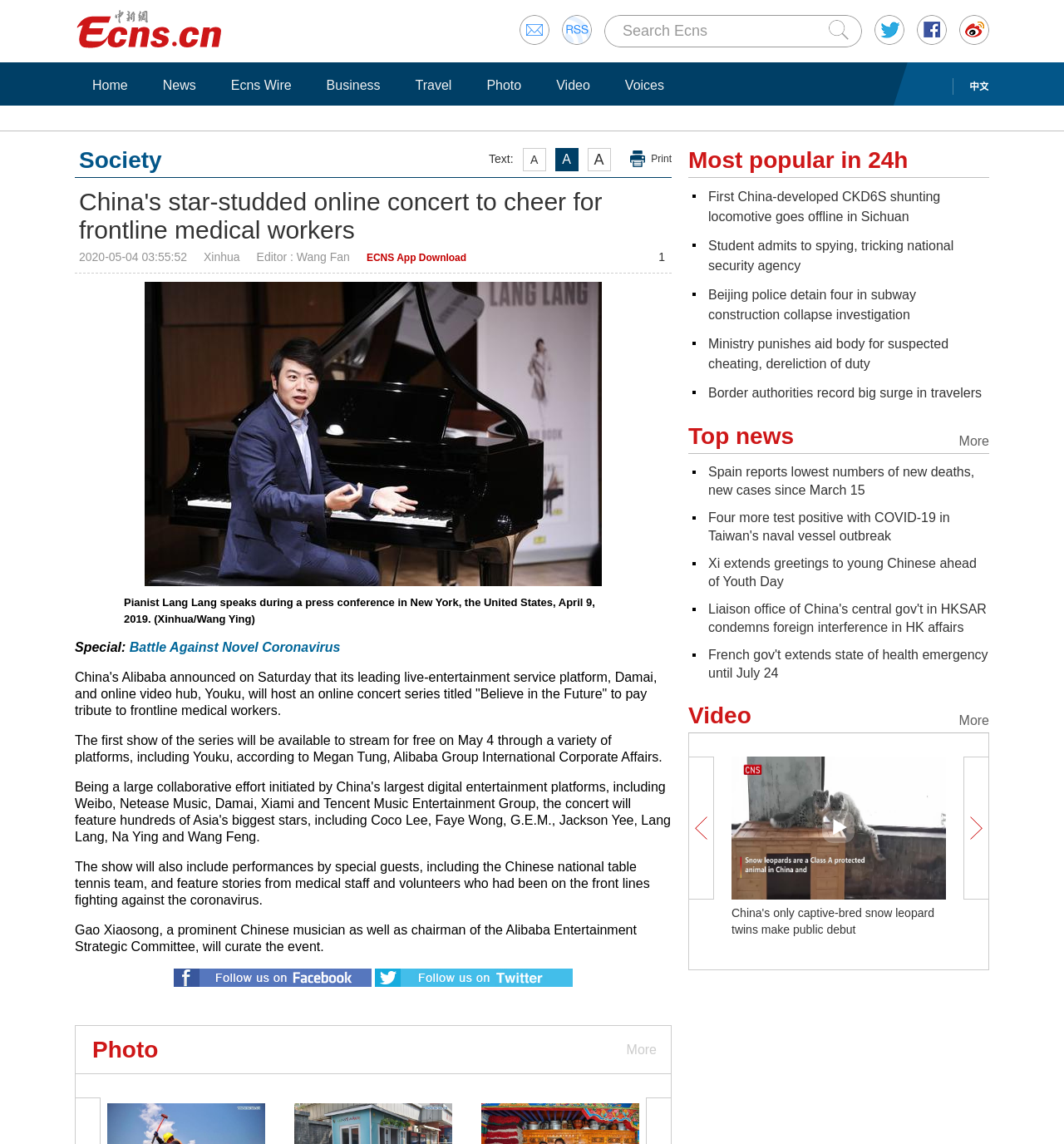Locate the bounding box coordinates of the area you need to click to fulfill this instruction: 'Check 'More Top news''. The coordinates must be in the form of four float numbers ranging from 0 to 1: [left, top, right, bottom].

[0.901, 0.371, 0.93, 0.397]